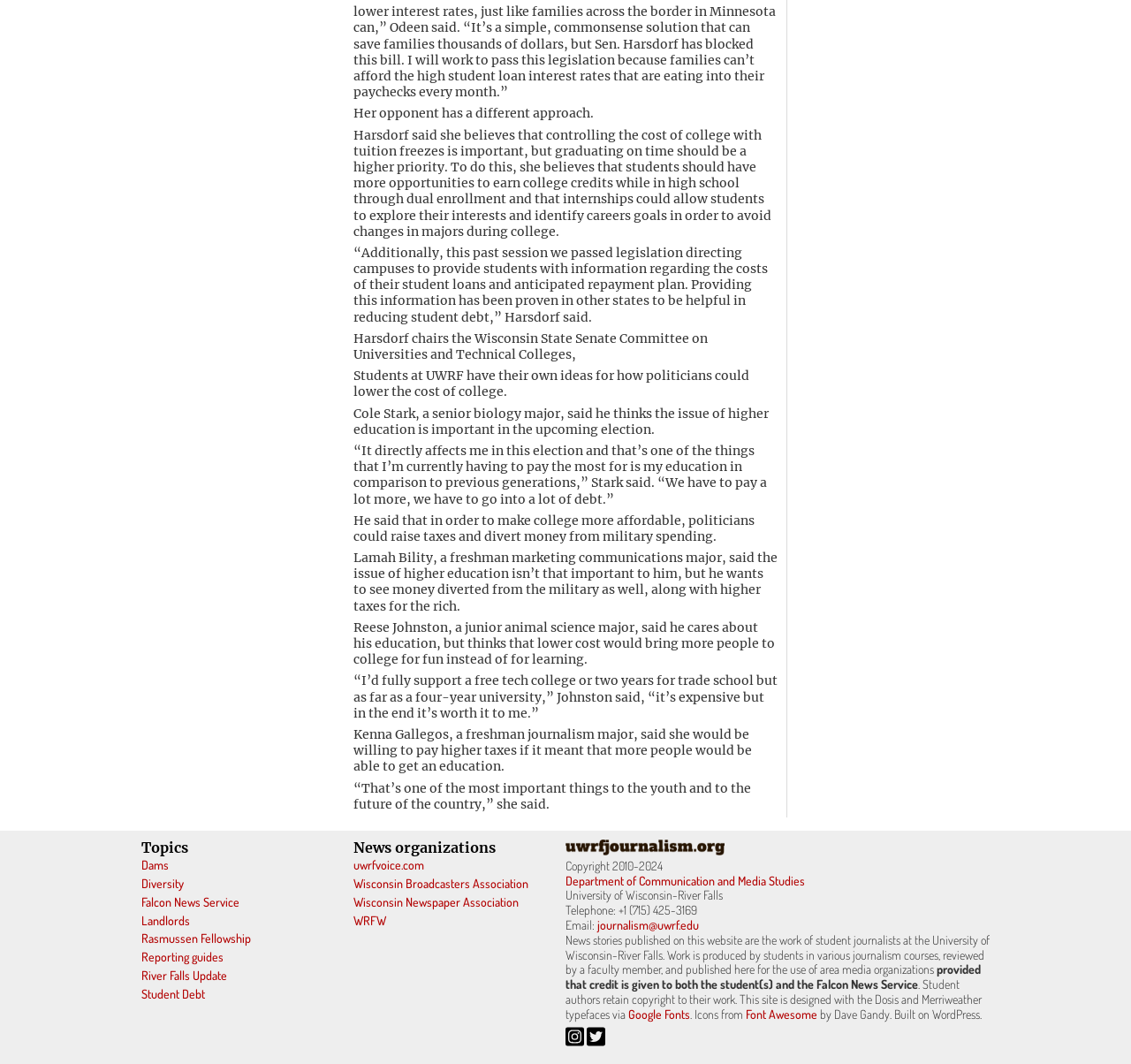Find the bounding box coordinates of the clickable area that will achieve the following instruction: "Click on XMPP.WORK The XMPP Job Board".

None